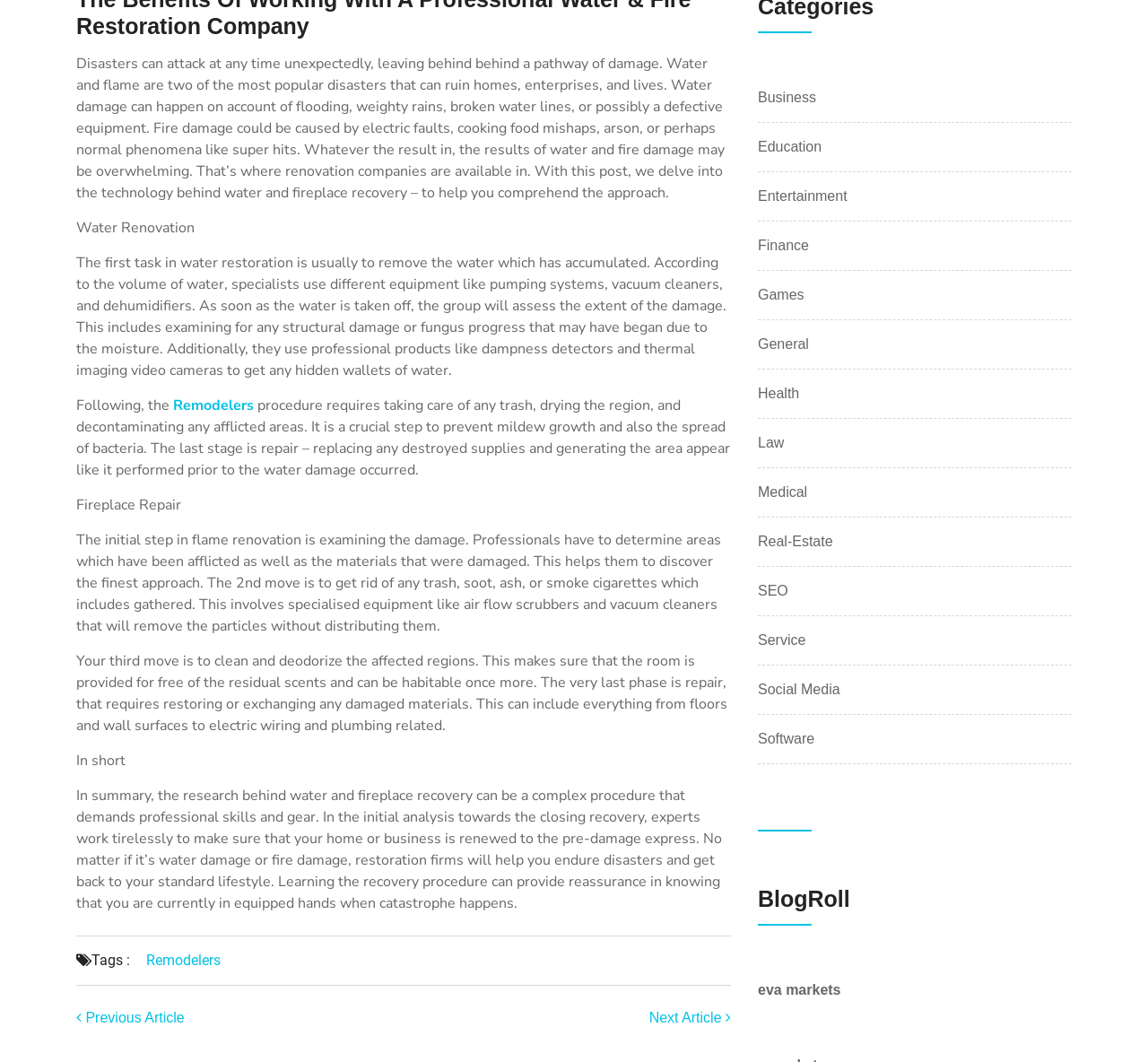Locate the bounding box coordinates of the element that needs to be clicked to carry out the instruction: "Click on the 'Posts' navigation". The coordinates should be given as four float numbers ranging from 0 to 1, i.e., [left, top, right, bottom].

[0.066, 0.948, 0.637, 0.968]